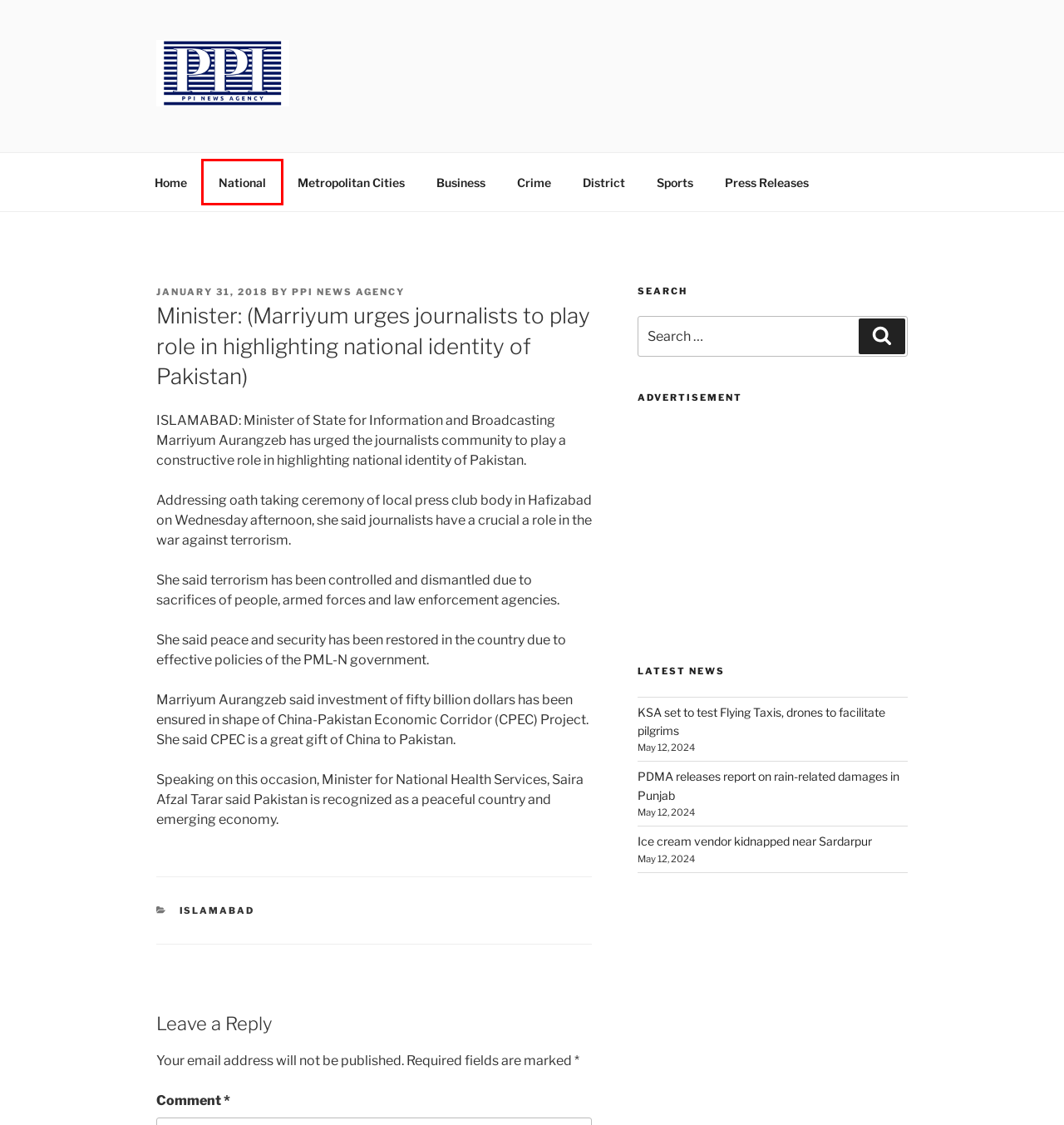You are given a screenshot of a webpage with a red rectangle bounding box around a UI element. Select the webpage description that best matches the new webpage after clicking the element in the bounding box. Here are the candidates:
A. PPI News Agency – Pakistan Press International
B. Islamabad – PPI News Agency
C. Press Releases – PPI News Agency
D. Business – PPI News Agency
E. Metropolitan Cities – PPI News Agency
F. National – PPI News Agency
G. ﻿KSA set to test Flying Taxis, drones to facilitate pilgrims – PPI News Agency
H. Crime – PPI News Agency

F